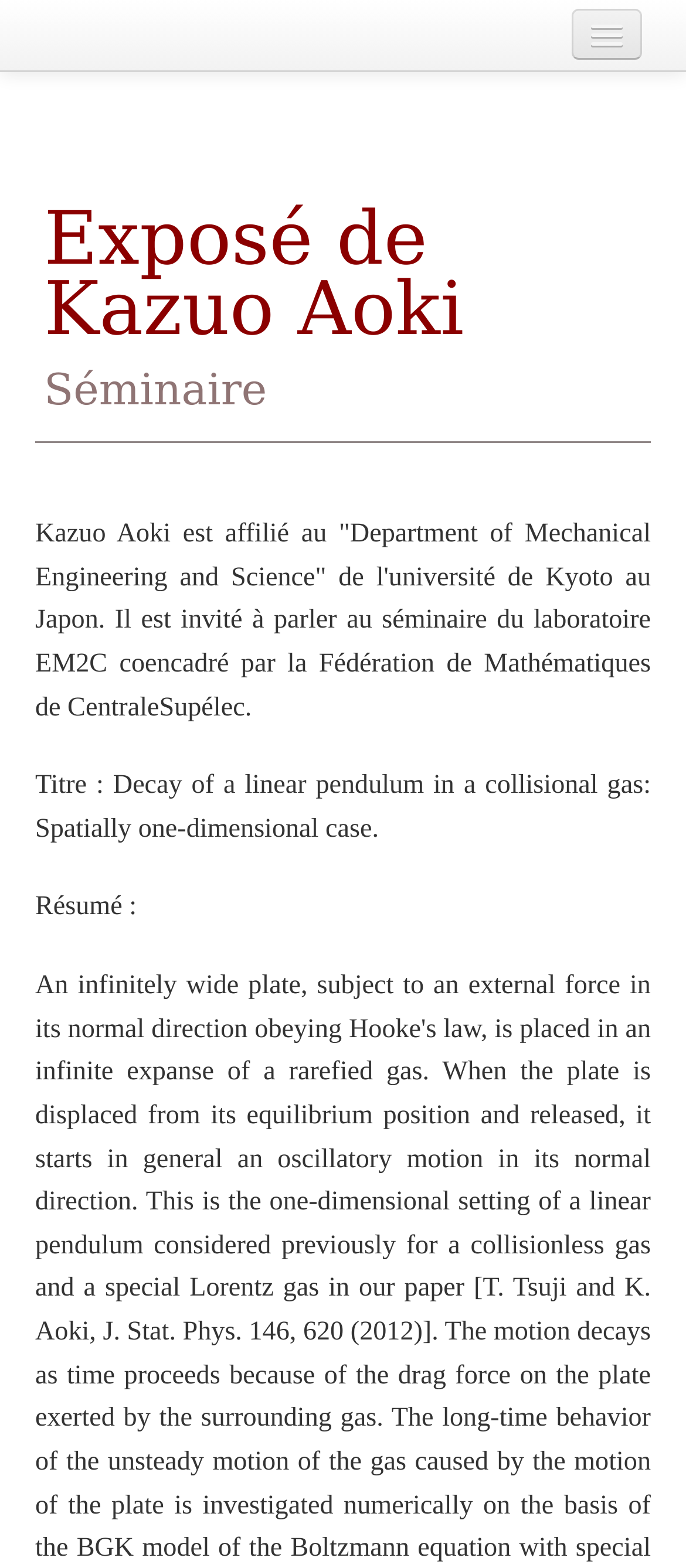What is the topic of the seminar?
Refer to the image and give a detailed response to the question.

The webpage provides a title 'Decay of a linear pendulum in a collisional gas: Spatially one-dimensional case' which suggests that this is the topic of the seminar.